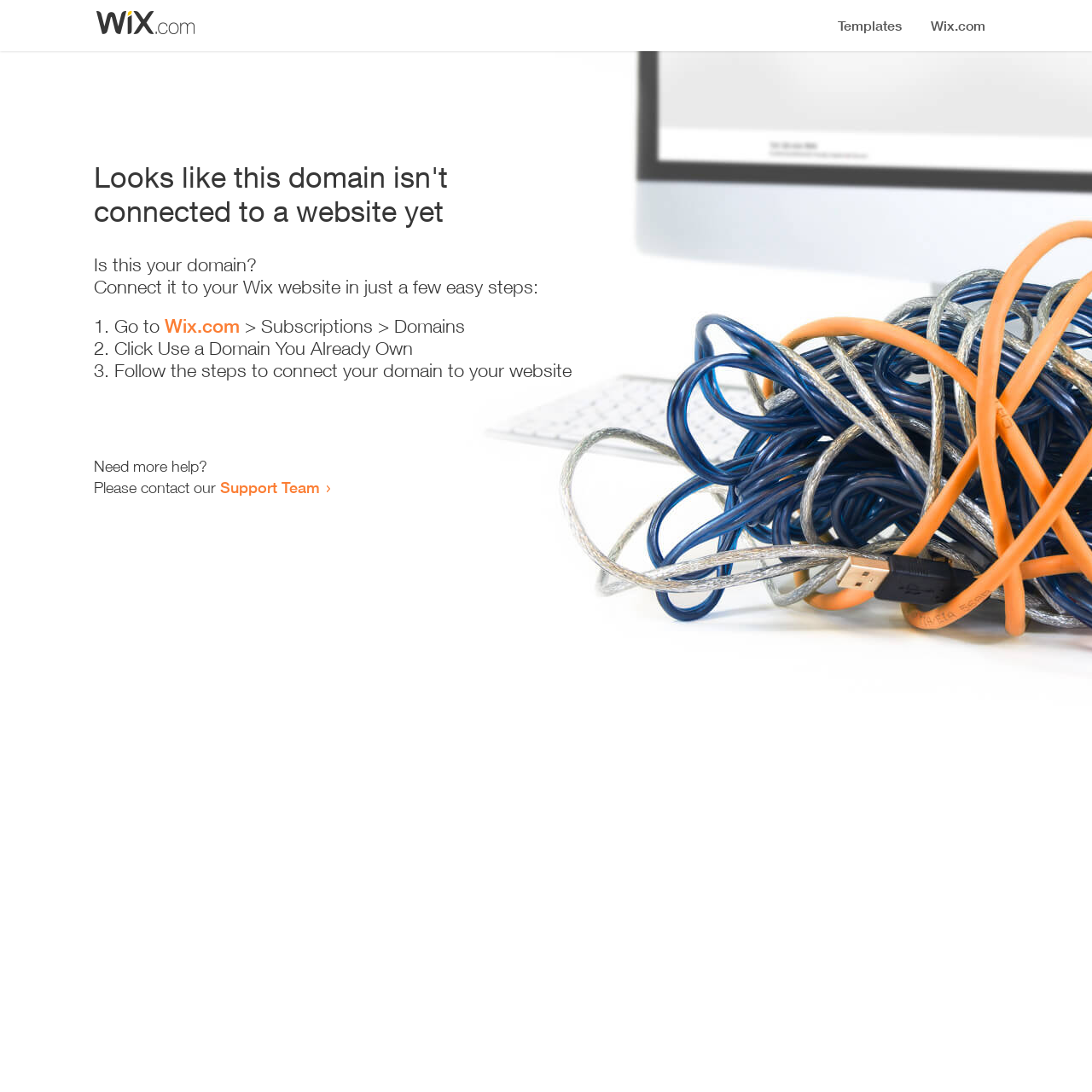What is the purpose of this webpage?
Please utilize the information in the image to give a detailed response to the question.

The webpage provides a step-by-step guide on how to connect a domain to a Wix website, indicating that its purpose is to assist users in connecting their domains.